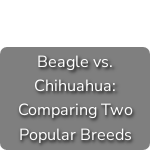What type of content is this?
Please craft a detailed and exhaustive response to the question.

The presence of a title card and the context of the caption suggest that this is a part of a broader conversation about pet ownership and breed comparisons, indicating that the content is an article or discussion.